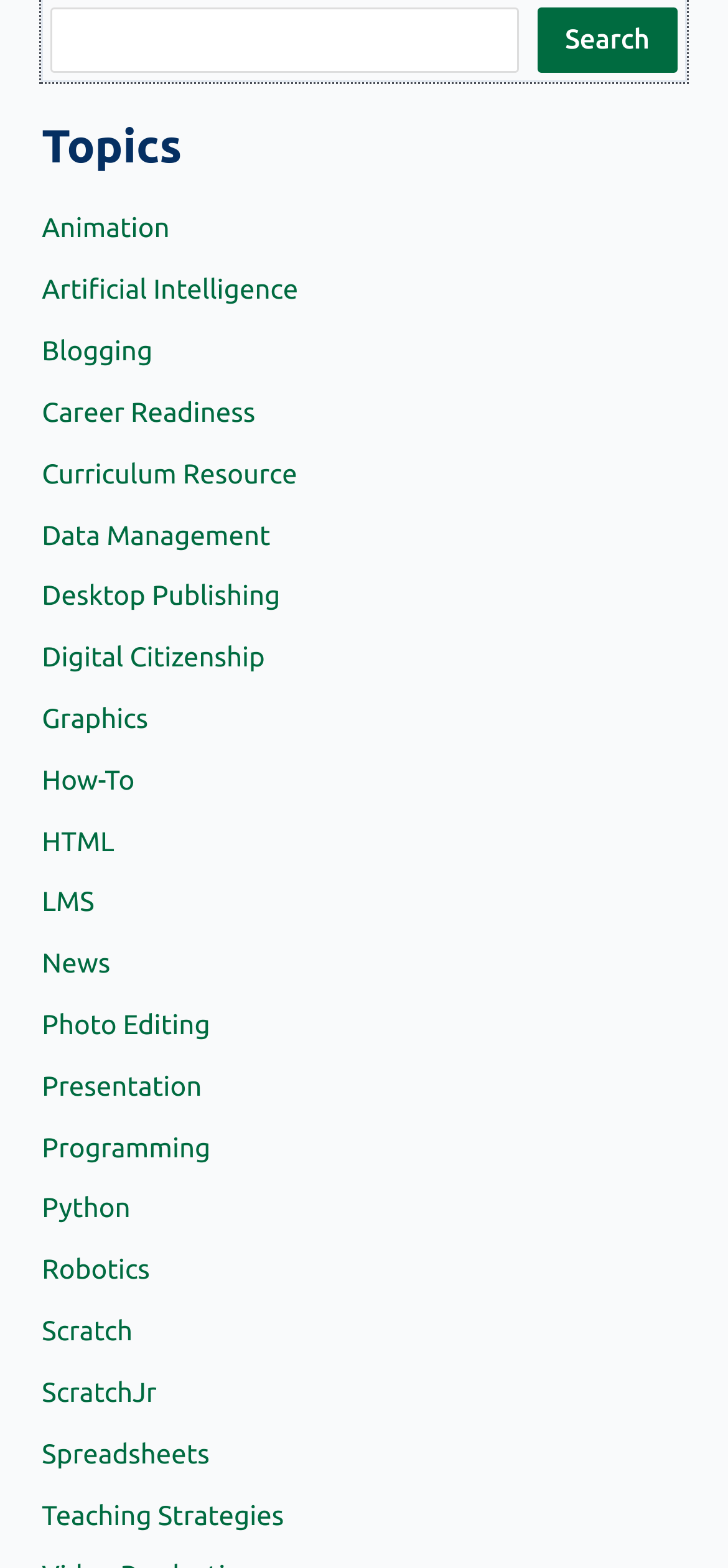Please identify the bounding box coordinates of the element that needs to be clicked to perform the following instruction: "Click the Search button".

[0.739, 0.004, 0.93, 0.046]